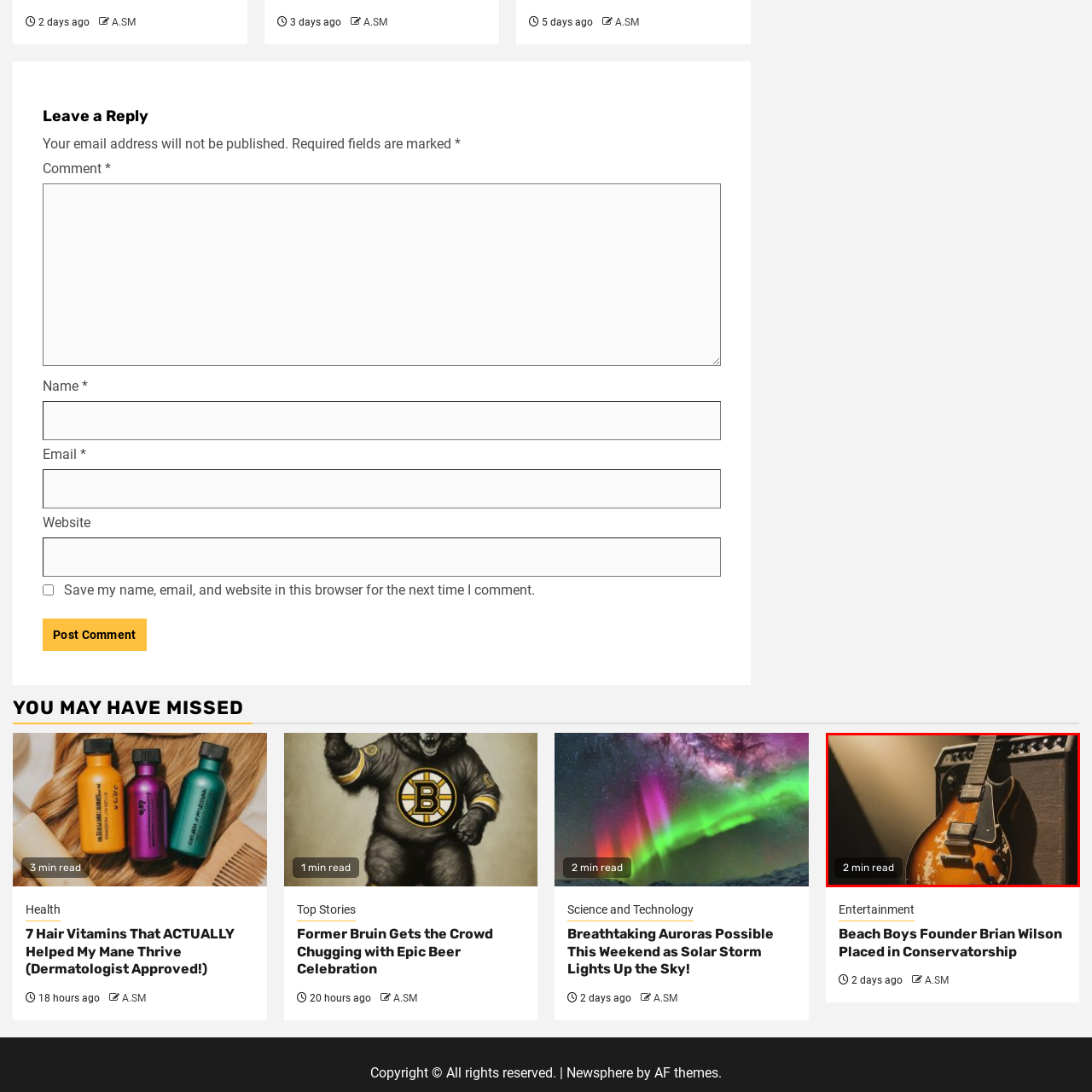What is the condition of the guitar?
Check the image inside the red bounding box and provide your answer in a single word or short phrase.

Worn and aged